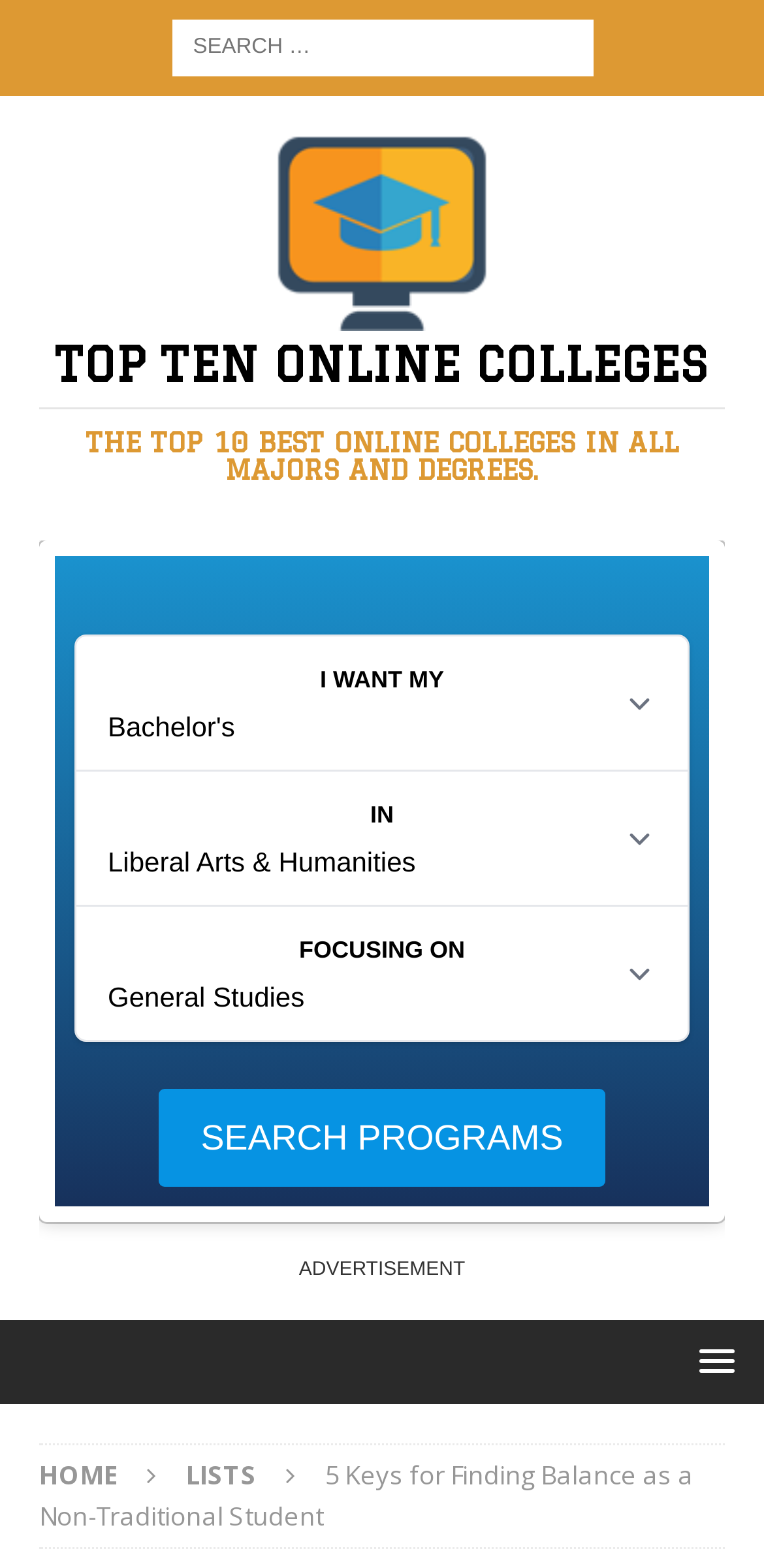Using a single word or phrase, answer the following question: 
What is the topic of the webpage?

Finding balance as a non-traditional student